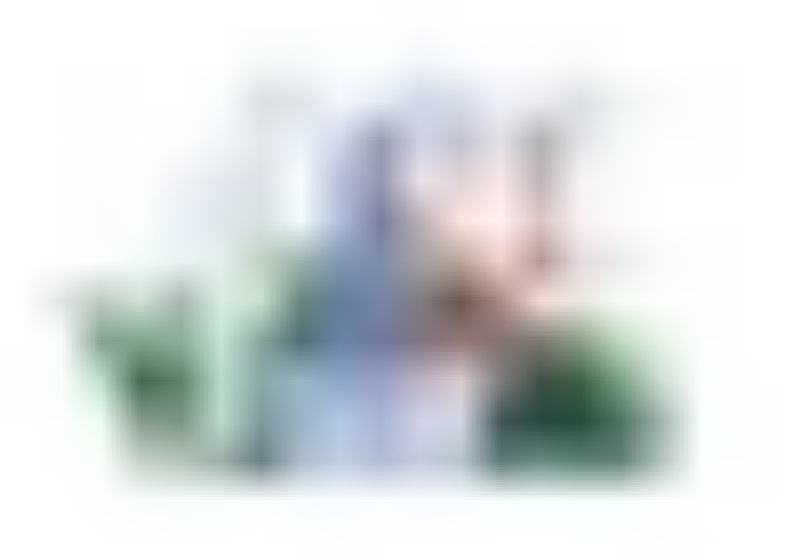Please give a succinct answer using a single word or phrase:
What is the patient doing?

Sitting in a dental chair